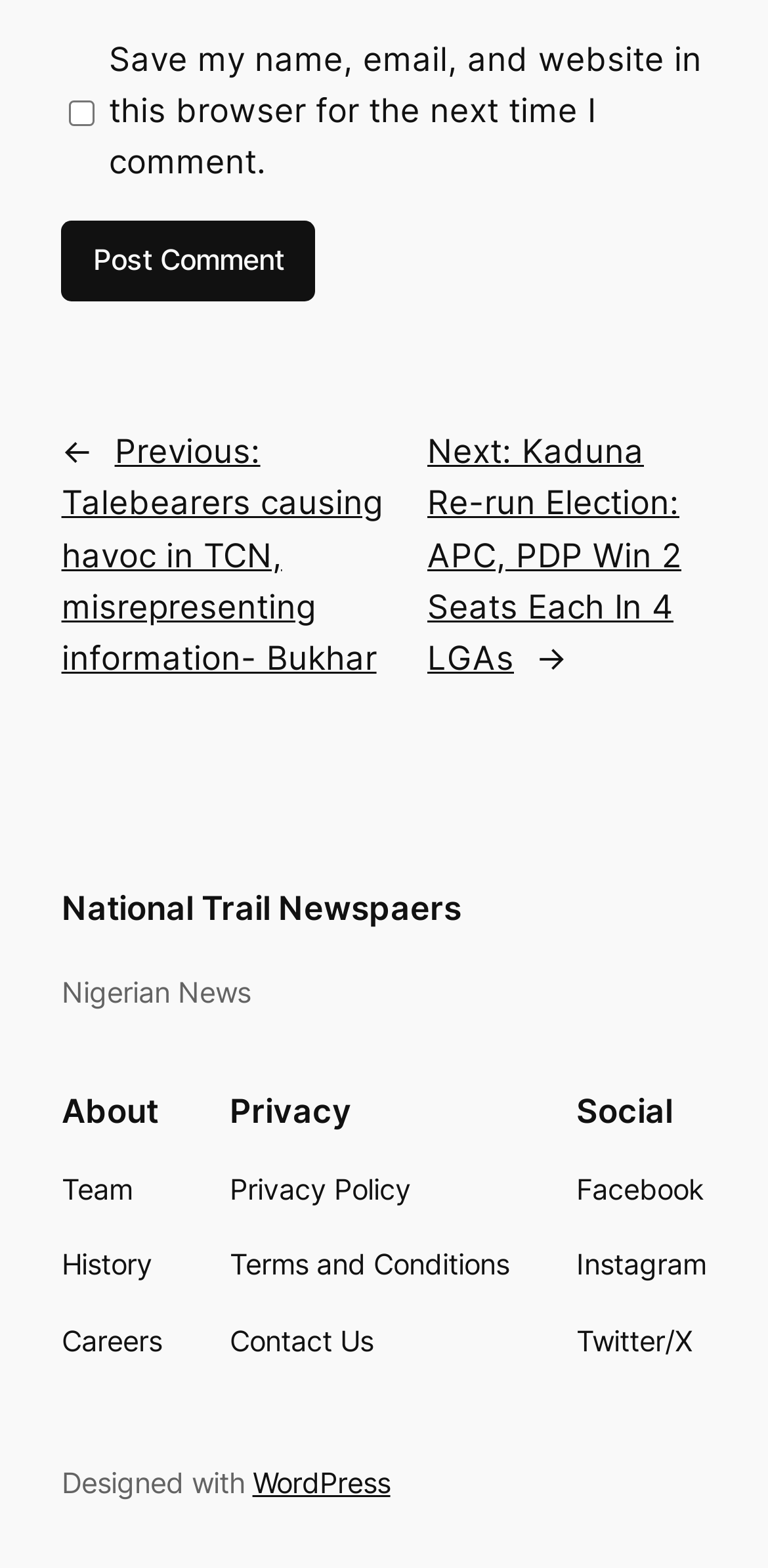Specify the bounding box coordinates of the area to click in order to execute this command: 'Go to previous post'. The coordinates should consist of four float numbers ranging from 0 to 1, and should be formatted as [left, top, right, bottom].

[0.08, 0.276, 0.498, 0.432]